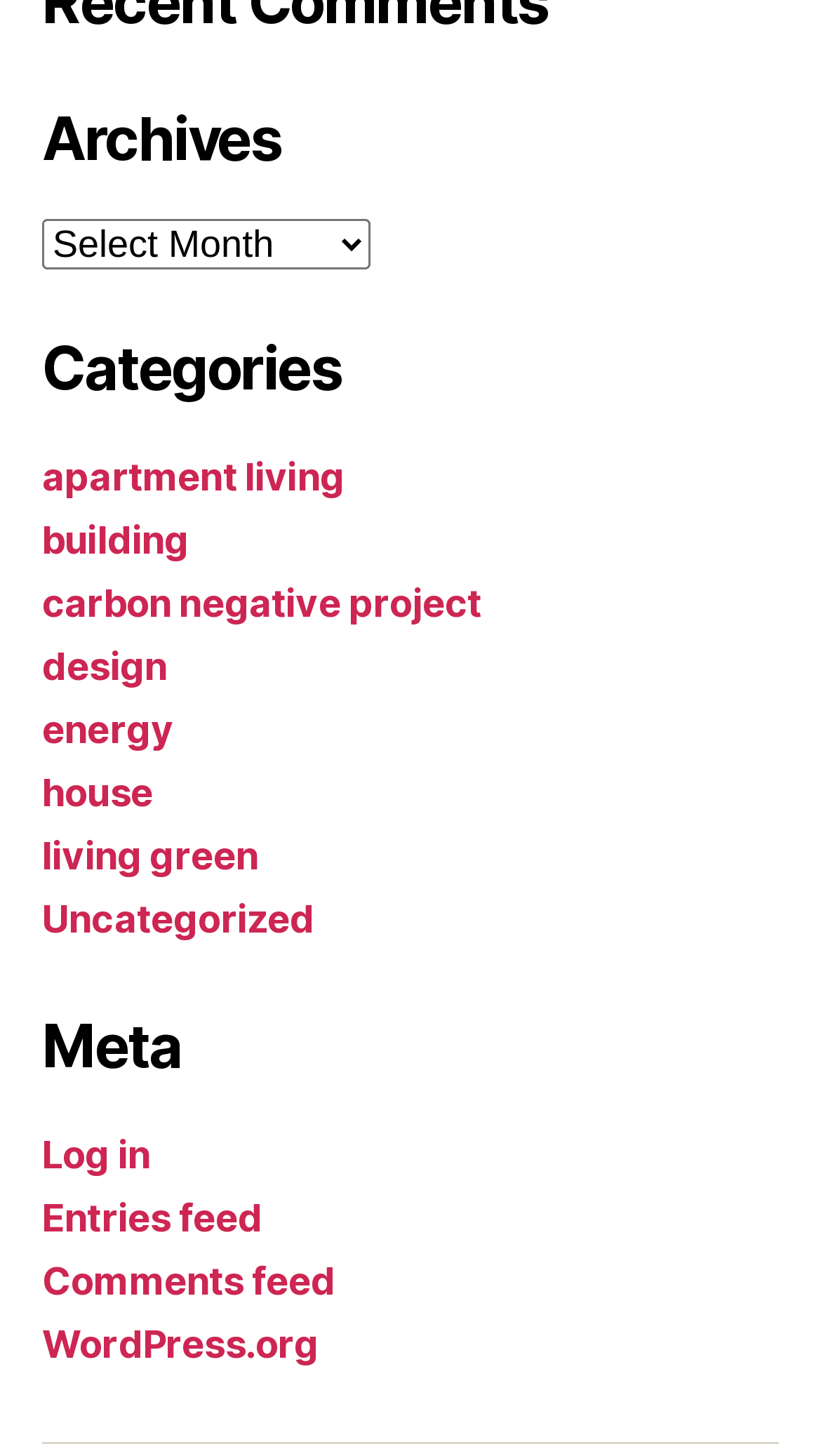Answer the question using only a single word or phrase: 
How many links are under 'Categories' and 'Meta' combined?

13